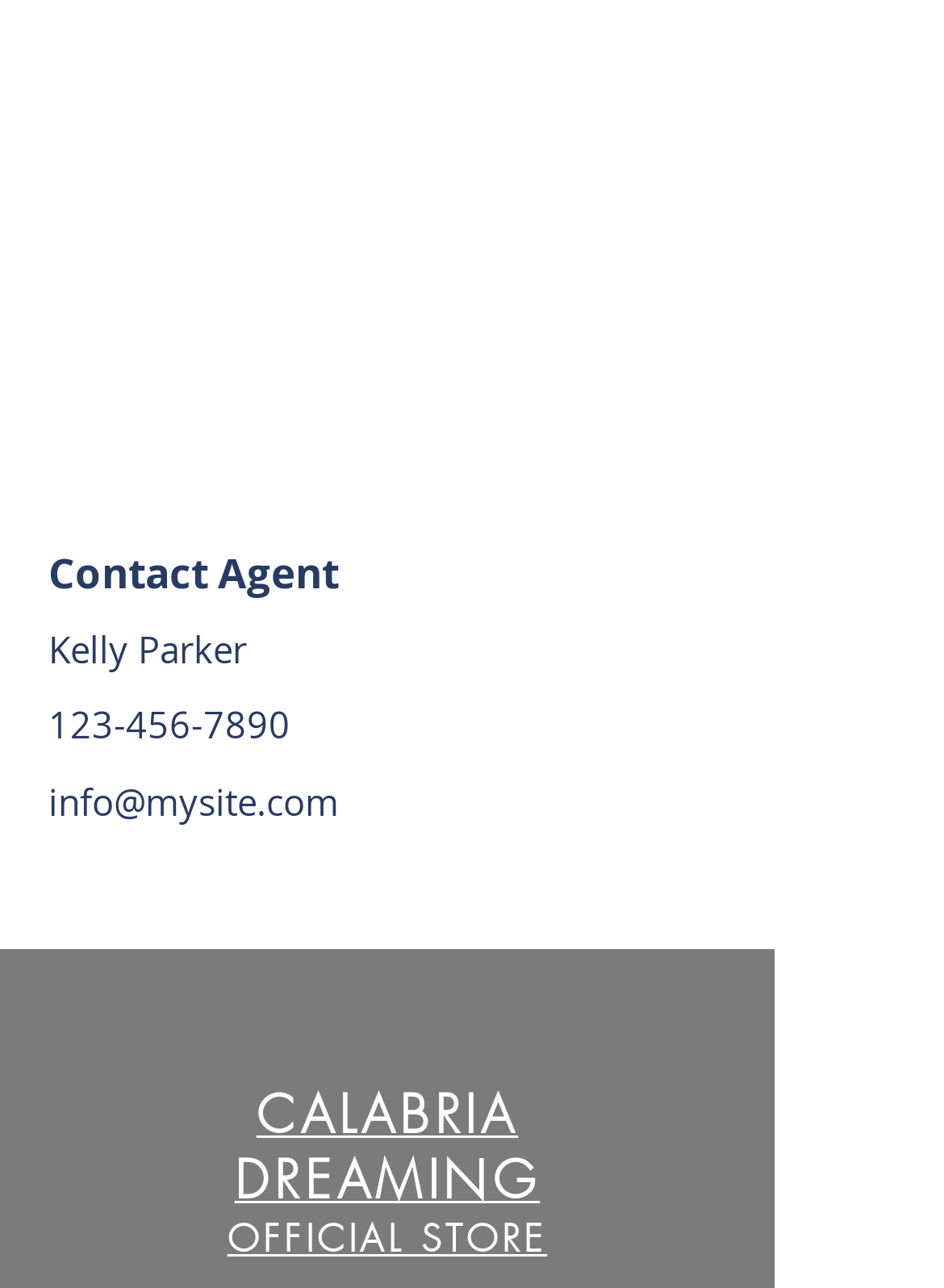Respond to the following question using a concise word or phrase: 
How many social media links are there?

3